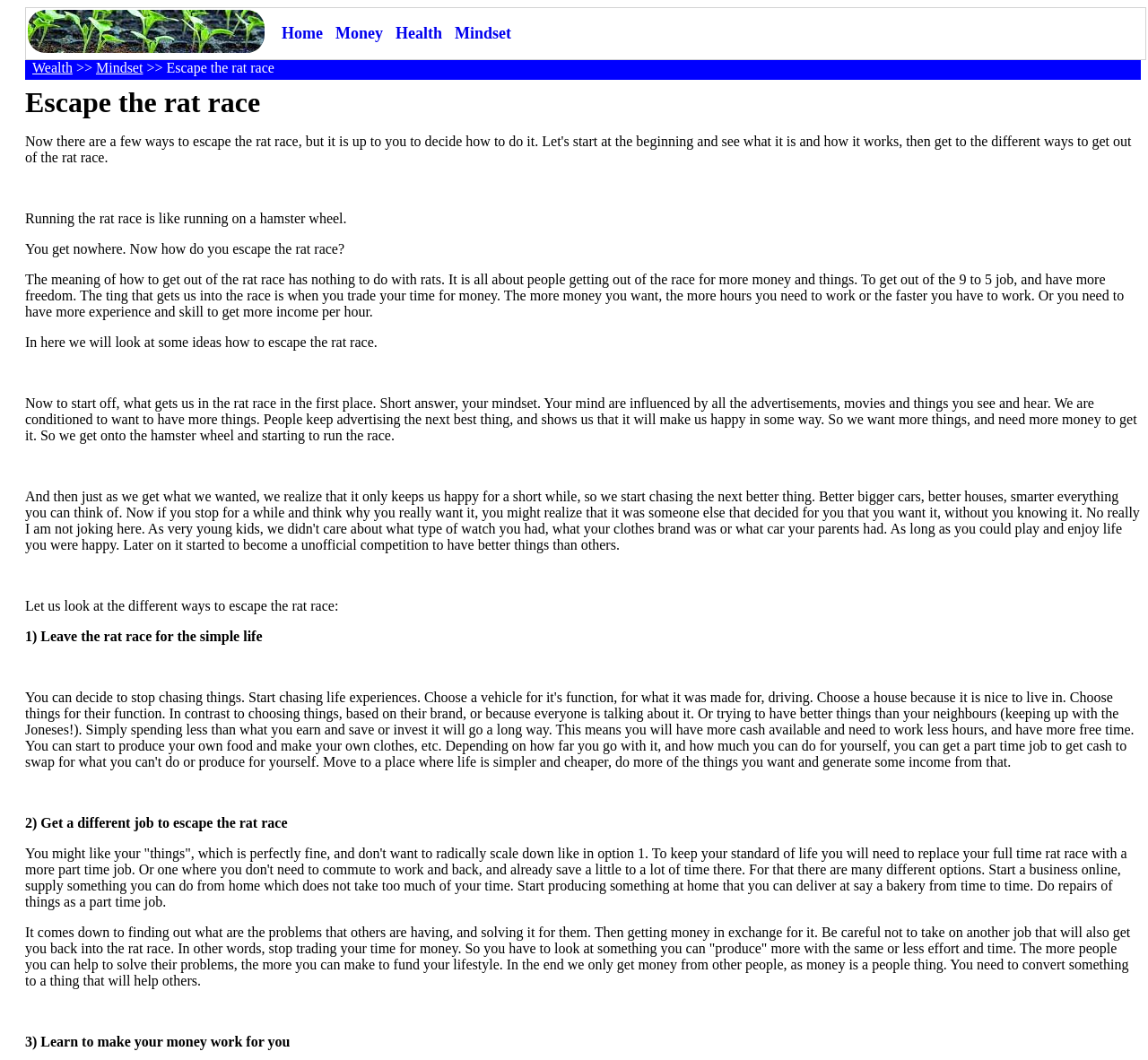What is the alternative to trading time for money?
Using the image, elaborate on the answer with as much detail as possible.

The webpage suggests that instead of trading time for money, one should focus on producing something that can help others, which can generate income without requiring more time and effort.